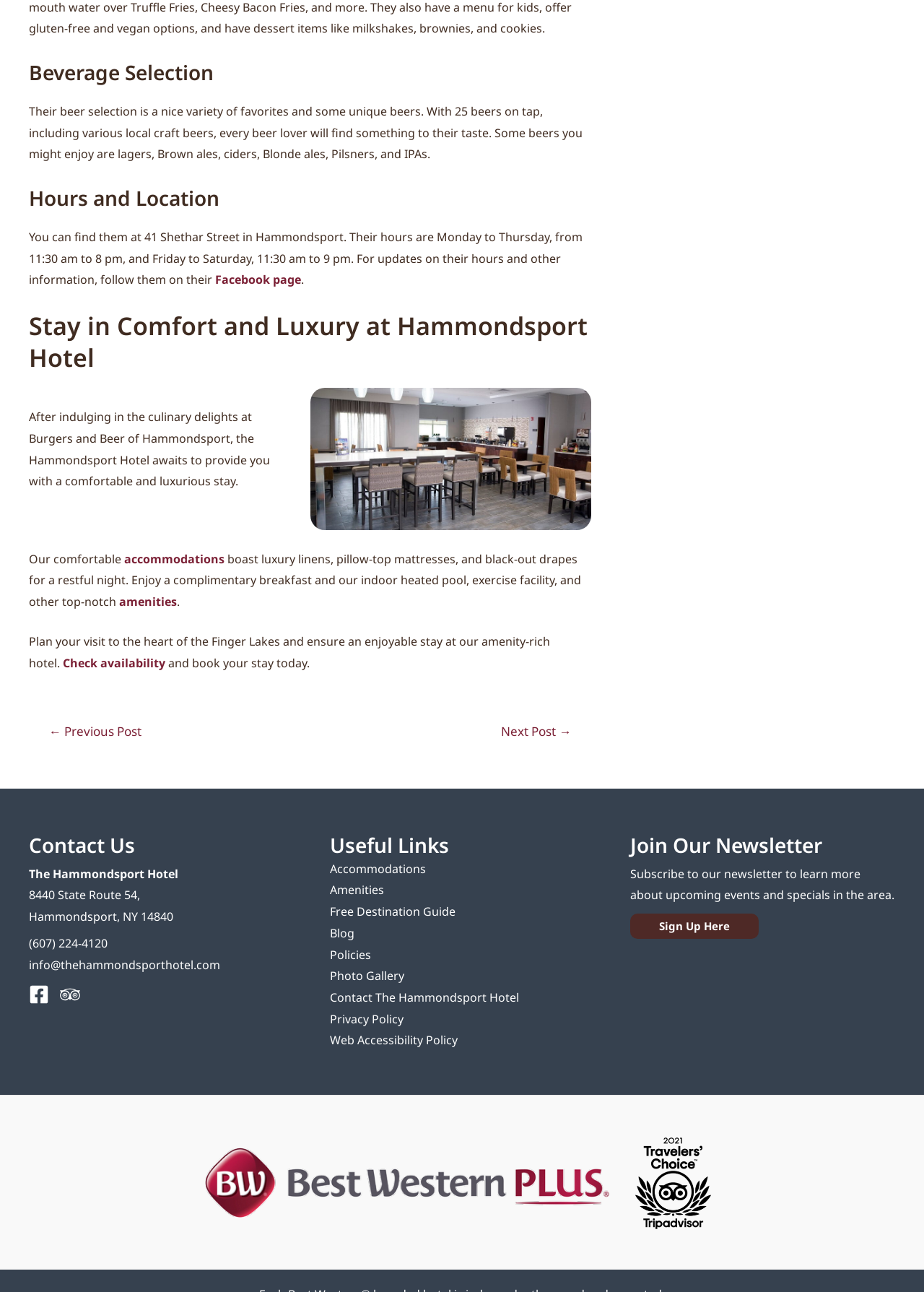What is the phone number of the hotel?
Ensure your answer is thorough and detailed.

I found the phone number of the hotel by looking at the link '(607) 224-4120' in the footer section, which is labeled as the contact information for the hotel.